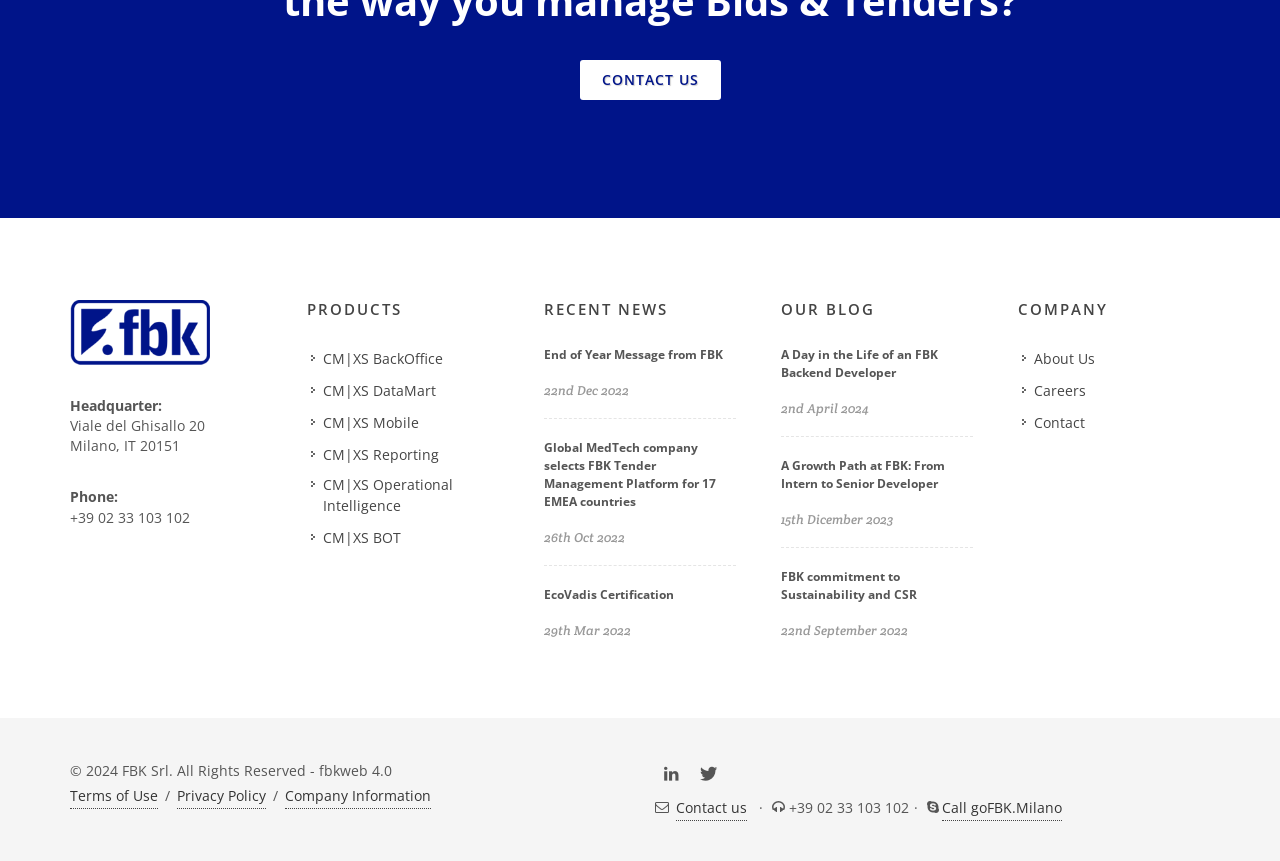Predict the bounding box for the UI component with the following description: "CM|XS BOT".

[0.243, 0.612, 0.316, 0.636]